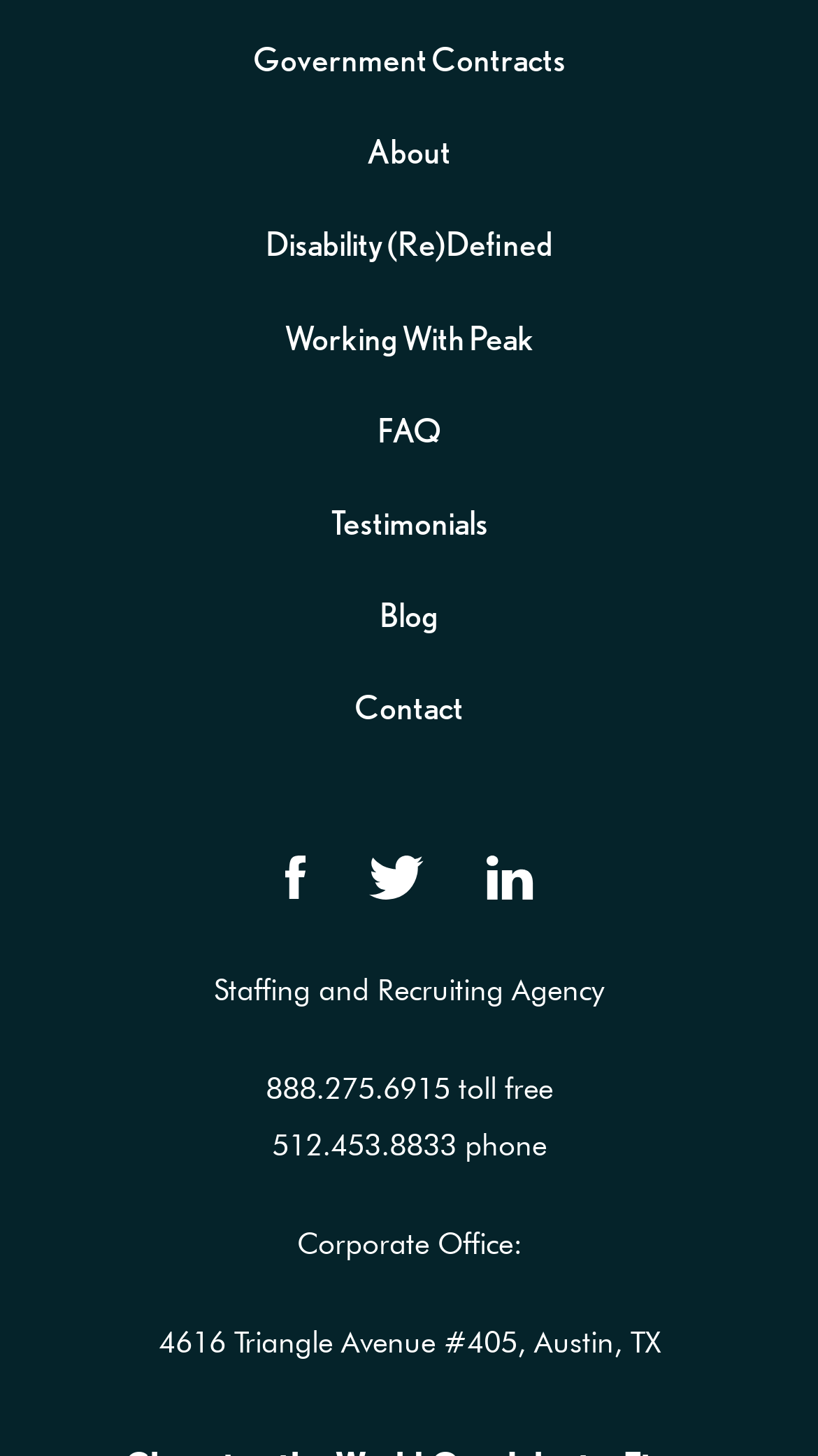Determine the bounding box coordinates of the area to click in order to meet this instruction: "View Small Stacked Folio Book".

None